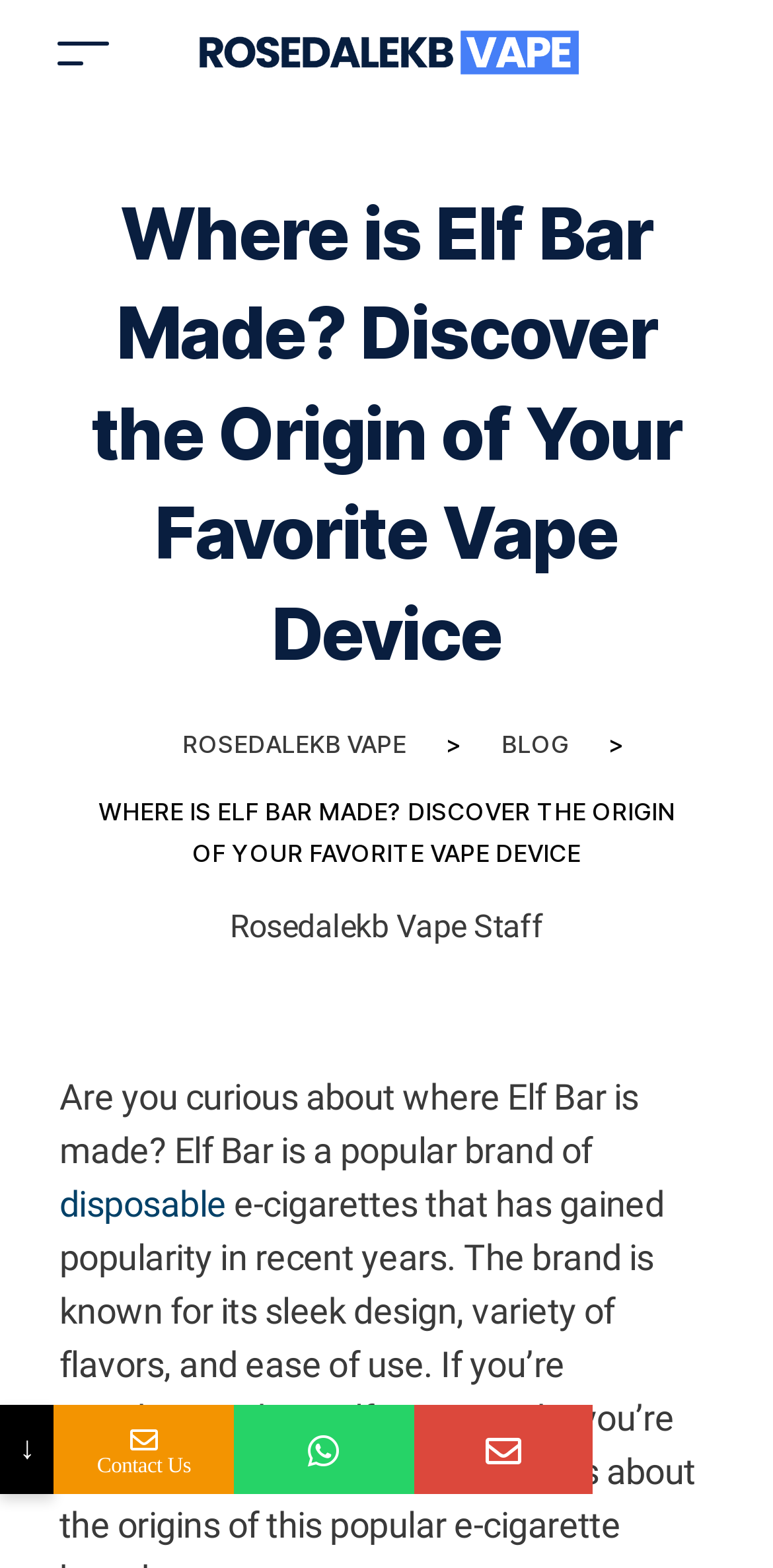Look at the image and write a detailed answer to the question: 
What is the purpose of the webpage?

The webpage has a heading 'Where is Elf Bar Made? Discover the Origin of Your Favorite Vape Device' and the text 'Are you curious about where Elf Bar is made? Elf Bar is a popular brand of disposable e-cigarettes...' which indicates that the purpose of the webpage is to provide information about Elf Bar, a popular brand of vape devices.